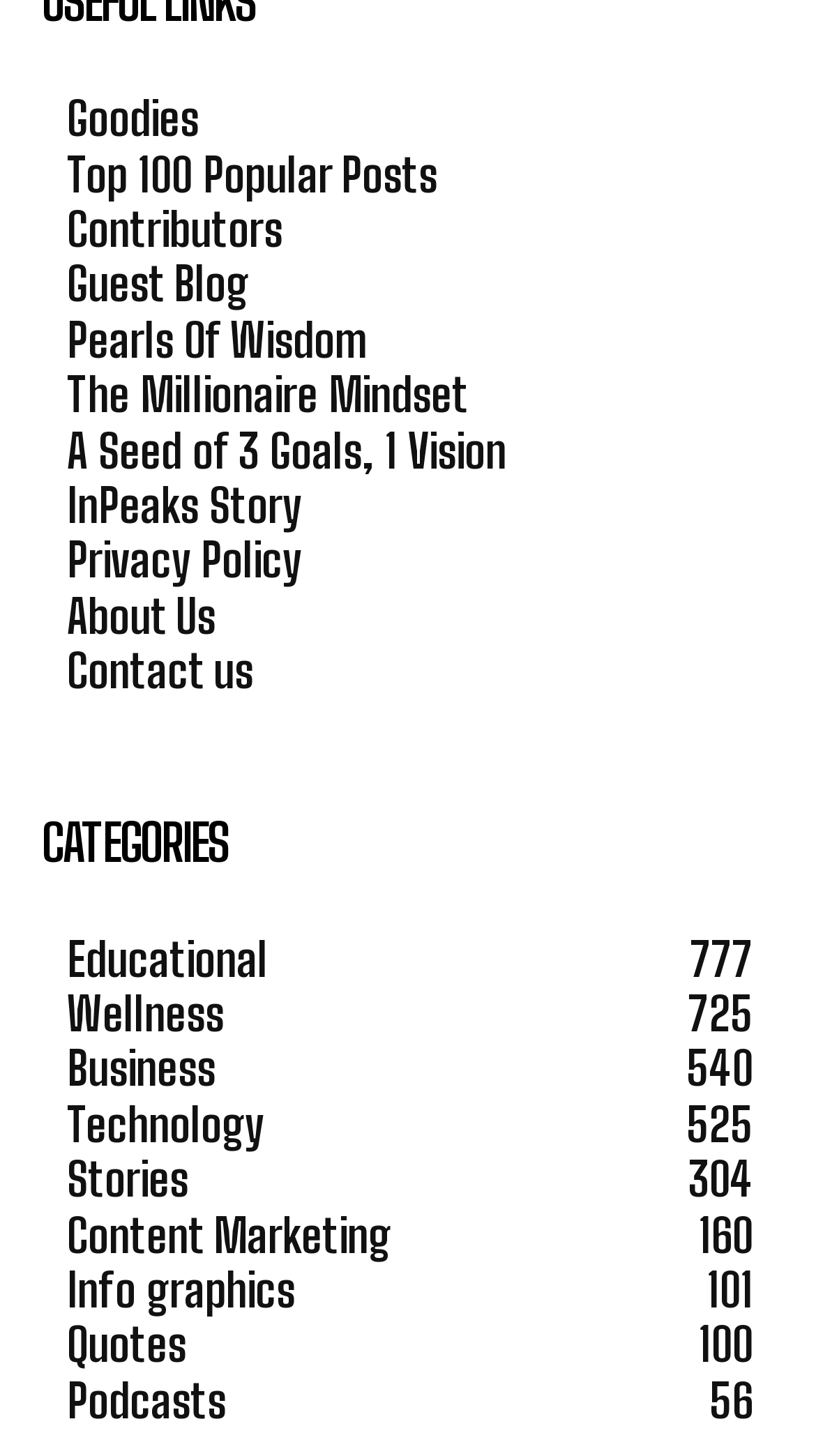What is the name of the first link under 'CATEGORIES'? Analyze the screenshot and reply with just one word or a short phrase.

Educational 777